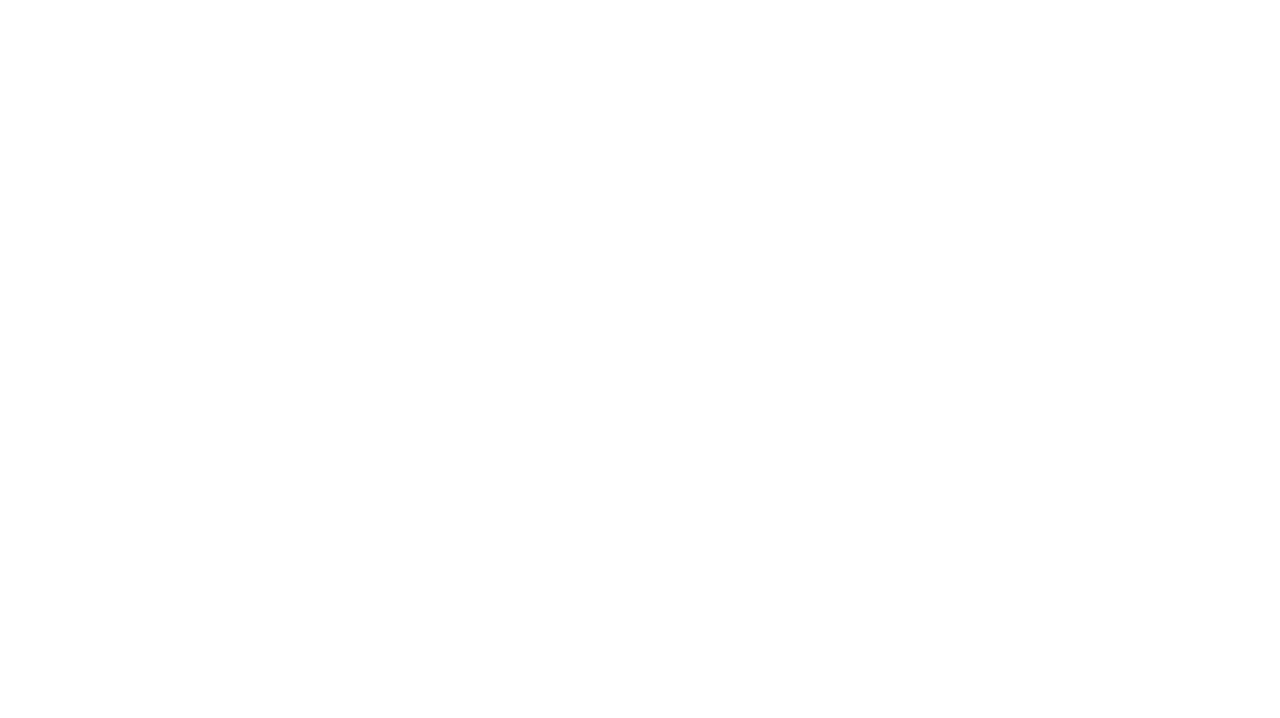Determine the bounding box coordinates of the target area to click to execute the following instruction: "Click the 'BLOG BLOG' link."

None